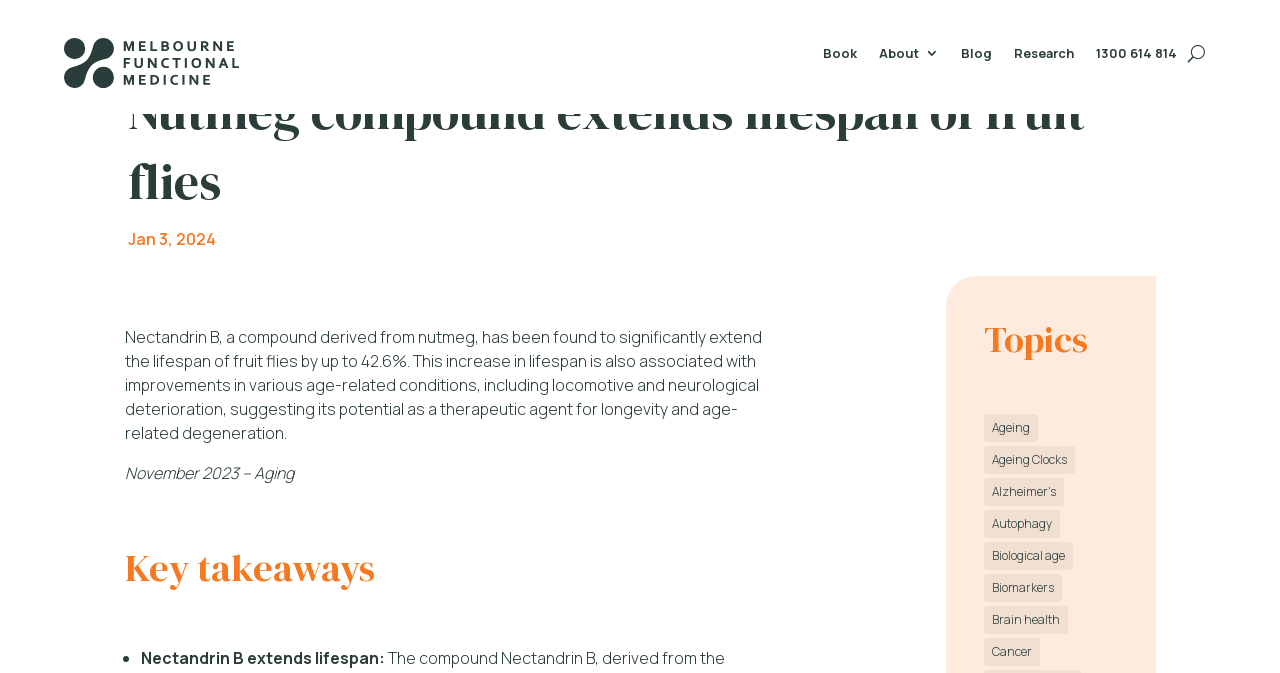Find the bounding box coordinates for the HTML element described in this sentence: "Brain health". Provide the coordinates as four float numbers between 0 and 1, in the format [left, top, right, bottom].

[0.769, 0.9, 0.835, 0.941]